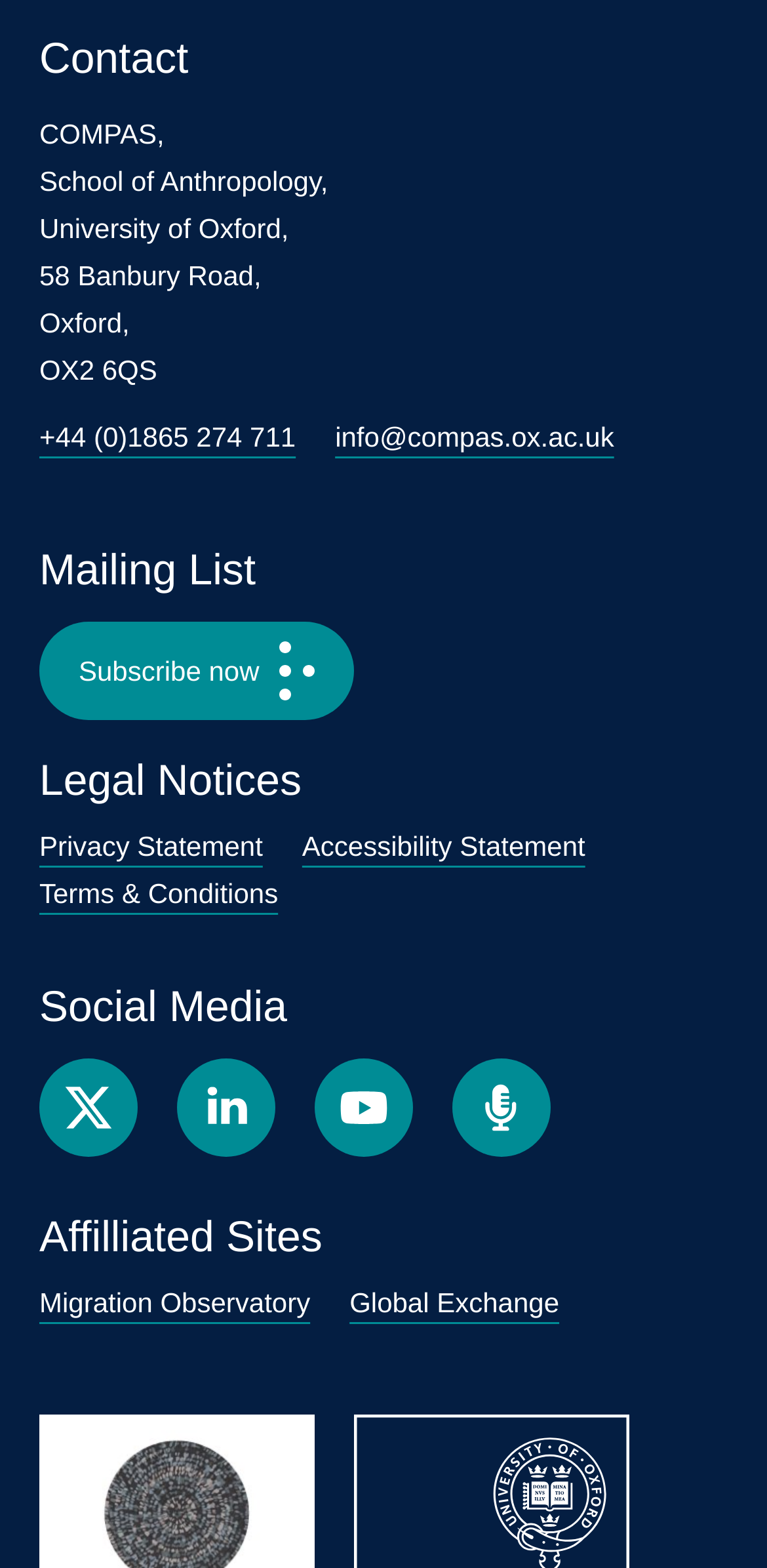Find the bounding box of the UI element described as: "Privacy Statement". The bounding box coordinates should be given as four float values between 0 and 1, i.e., [left, top, right, bottom].

[0.051, 0.53, 0.343, 0.55]